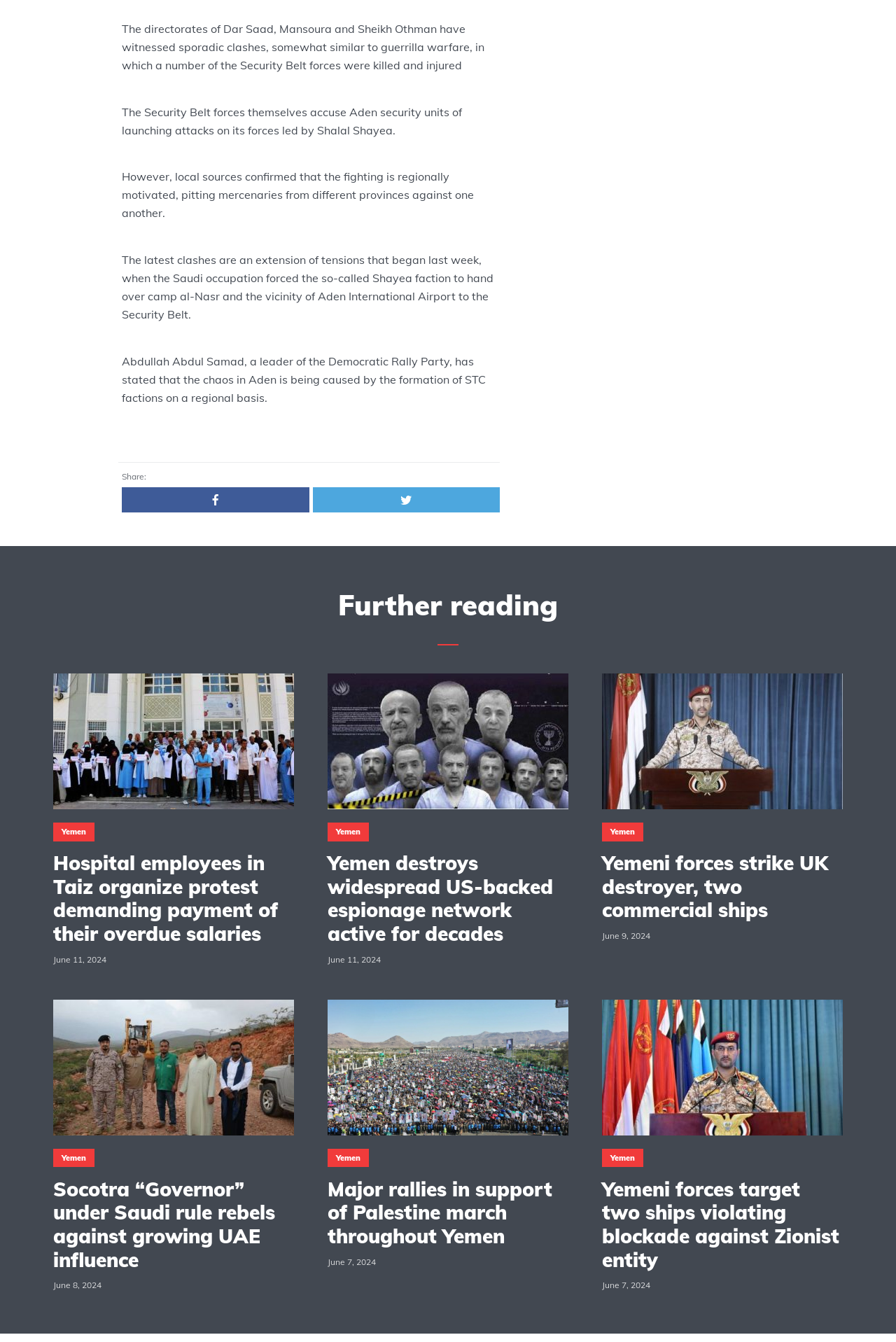Please identify the bounding box coordinates of the element's region that should be clicked to execute the following instruction: "Click on the link to Hospital employees in Taiz organize protest demanding payment of their overdue salaries". The bounding box coordinates must be four float numbers between 0 and 1, i.e., [left, top, right, bottom].

[0.059, 0.634, 0.328, 0.705]